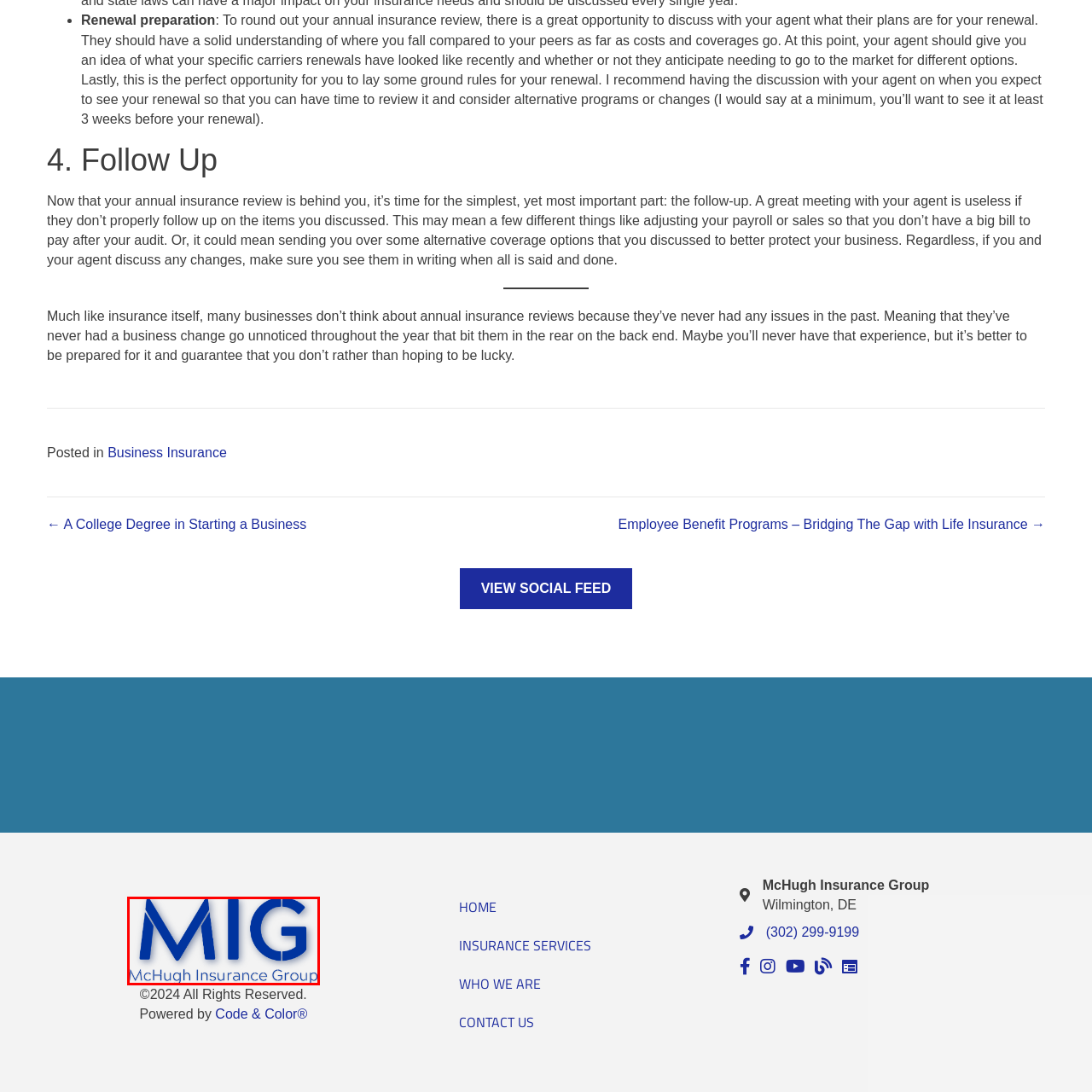Give an in-depth explanation of the image captured within the red boundary.

The image features the logo of McHugh Insurance Group, prominently displaying the initials "MIG" in a bold blue font, accompanied by the full name of the company, "McHugh Insurance Group," also in blue. This logo is designed to convey professionalism and trust, reflecting the group's focus on providing comprehensive insurance services. Positioned at the bottom of a webpage, it serves as a visual identifier for the company, aiming to reinforce brand recognition and credibility among clients seeking insurance consultation. The design elements emphasize clarity and accessibility, aligning with the group's commitment to customer service.